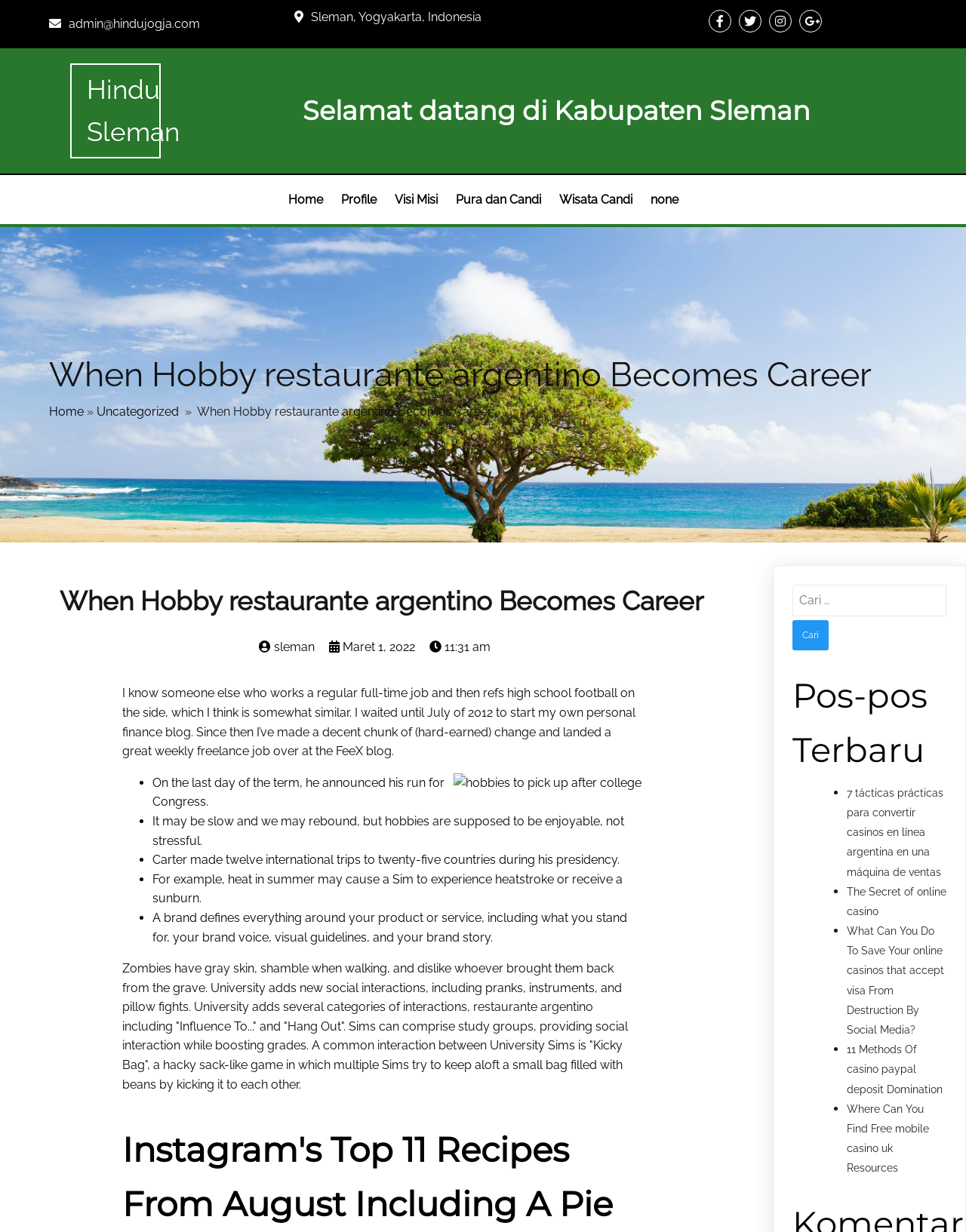Can you find the bounding box coordinates for the element that needs to be clicked to execute this instruction: "Click the 'Home' link"? The coordinates should be given as four float numbers between 0 and 1, i.e., [left, top, right, bottom].

[0.29, 0.148, 0.342, 0.176]